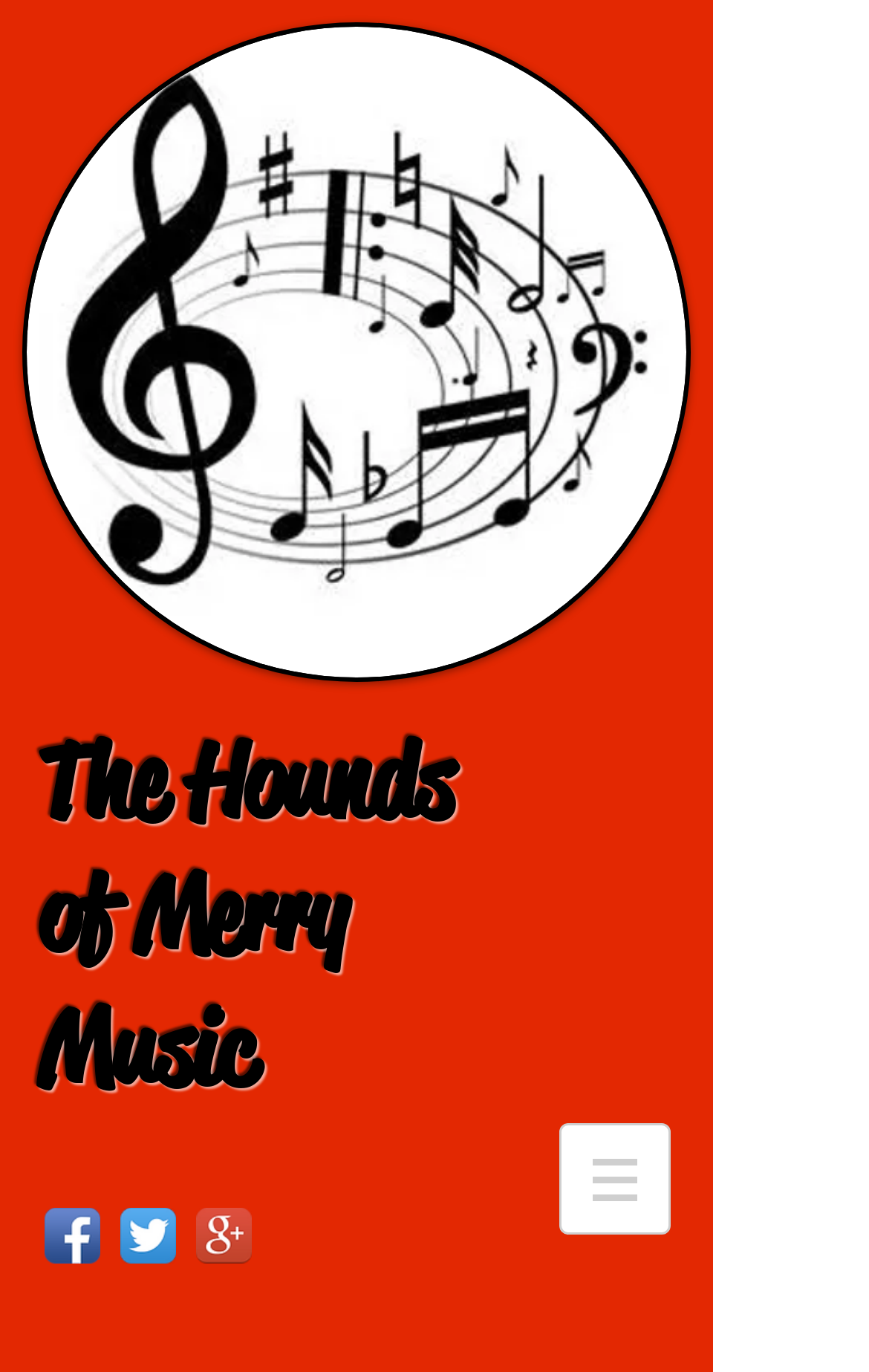Predict the bounding box coordinates for the UI element described as: "aria-label="Twitter App Icon"". The coordinates should be four float numbers between 0 and 1, presented as [left, top, right, bottom].

[0.138, 0.88, 0.203, 0.921]